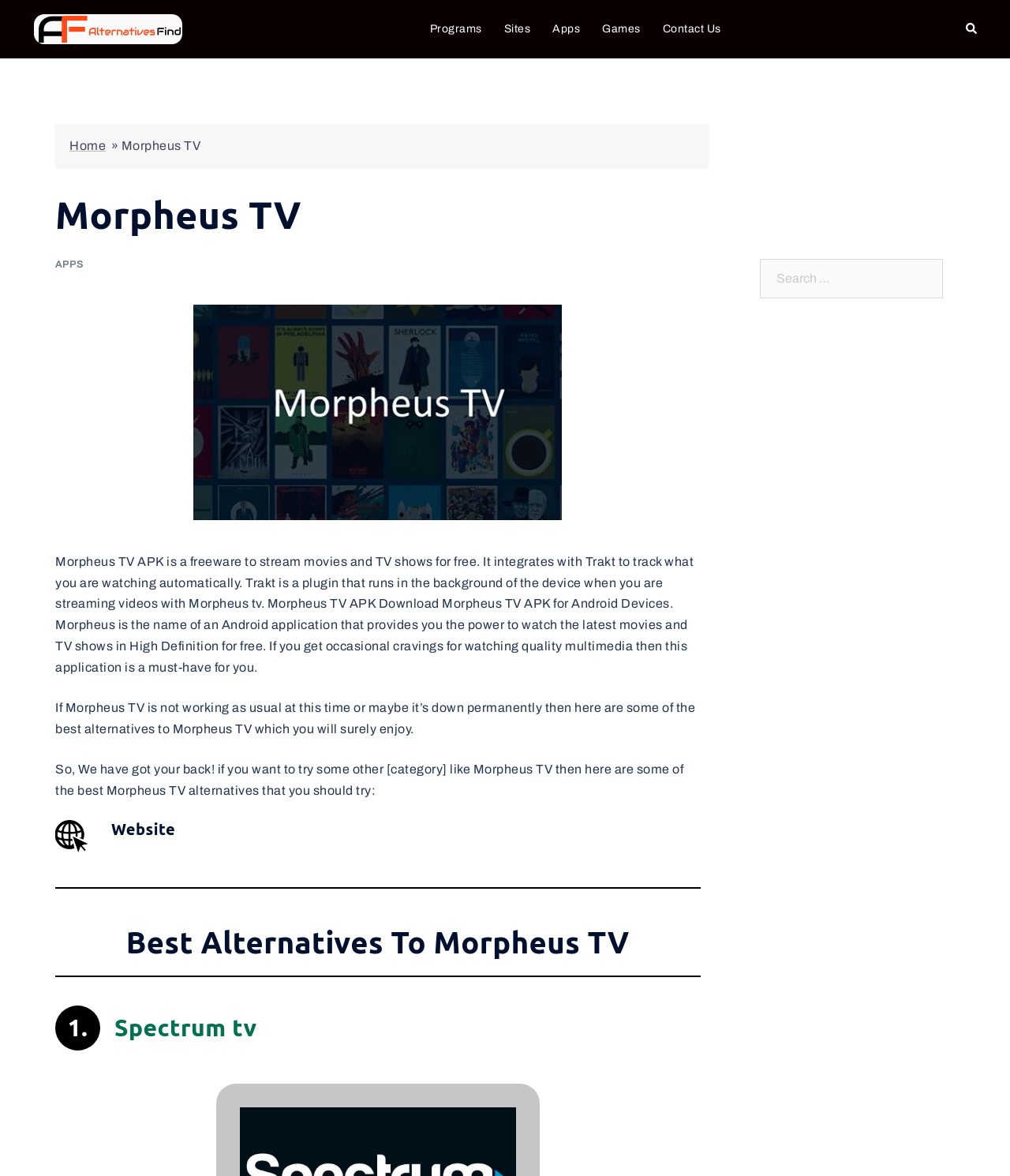Respond with a single word or phrase for the following question: 
What is Morpheus TV?

Freeware to stream movies and TV shows